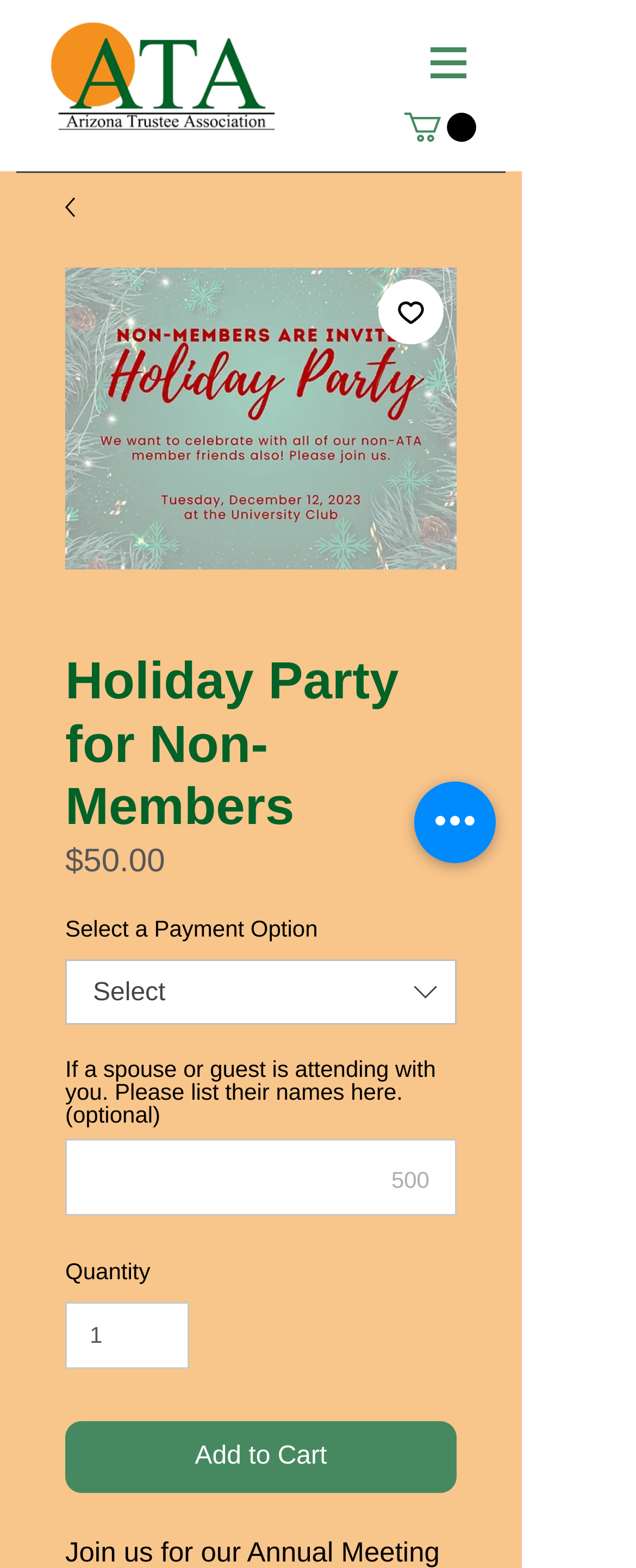Identify the bounding box of the UI element that matches this description: "input value="1" aria-label="Quantity" value="1"".

[0.103, 0.83, 0.298, 0.873]